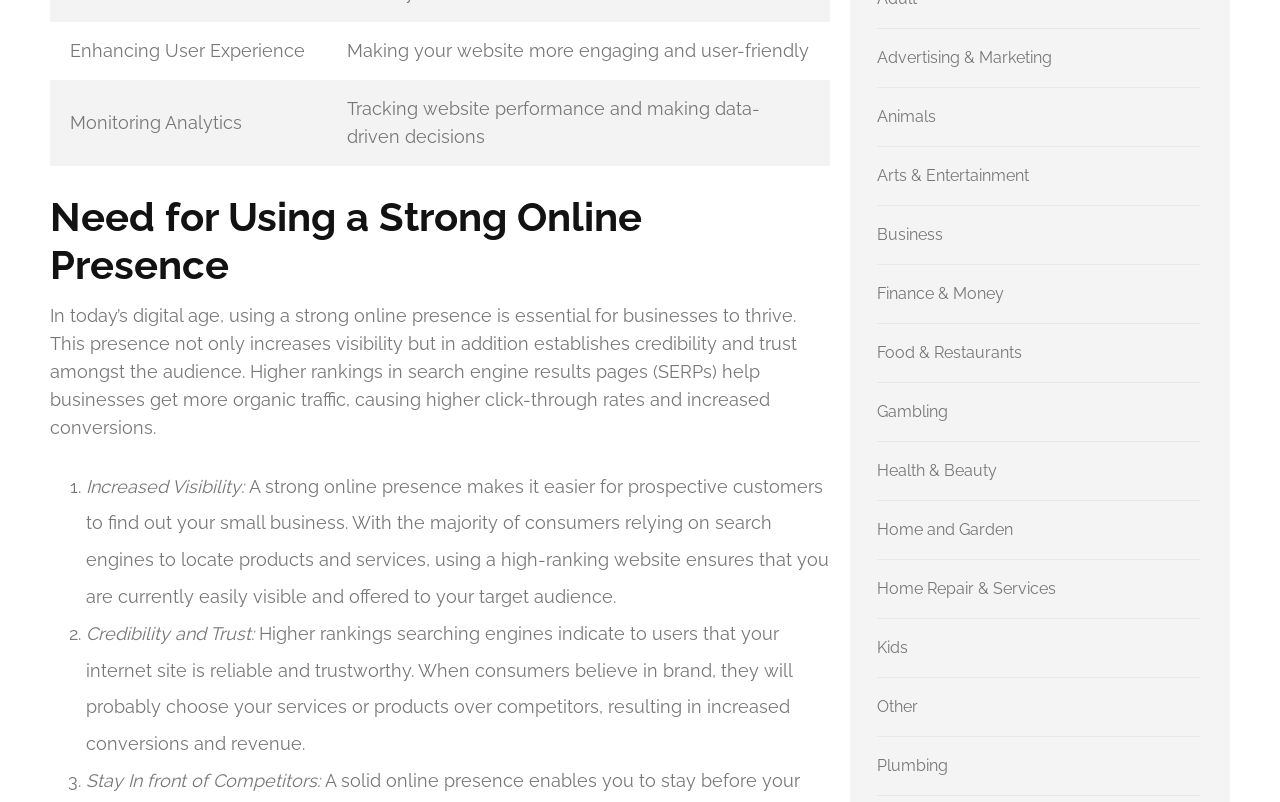Using the given element description, provide the bounding box coordinates (top-left x, top-left y, bottom-right x, bottom-right y) for the corresponding UI element in the screenshot: Advertising & Marketing

[0.685, 0.06, 0.822, 0.084]